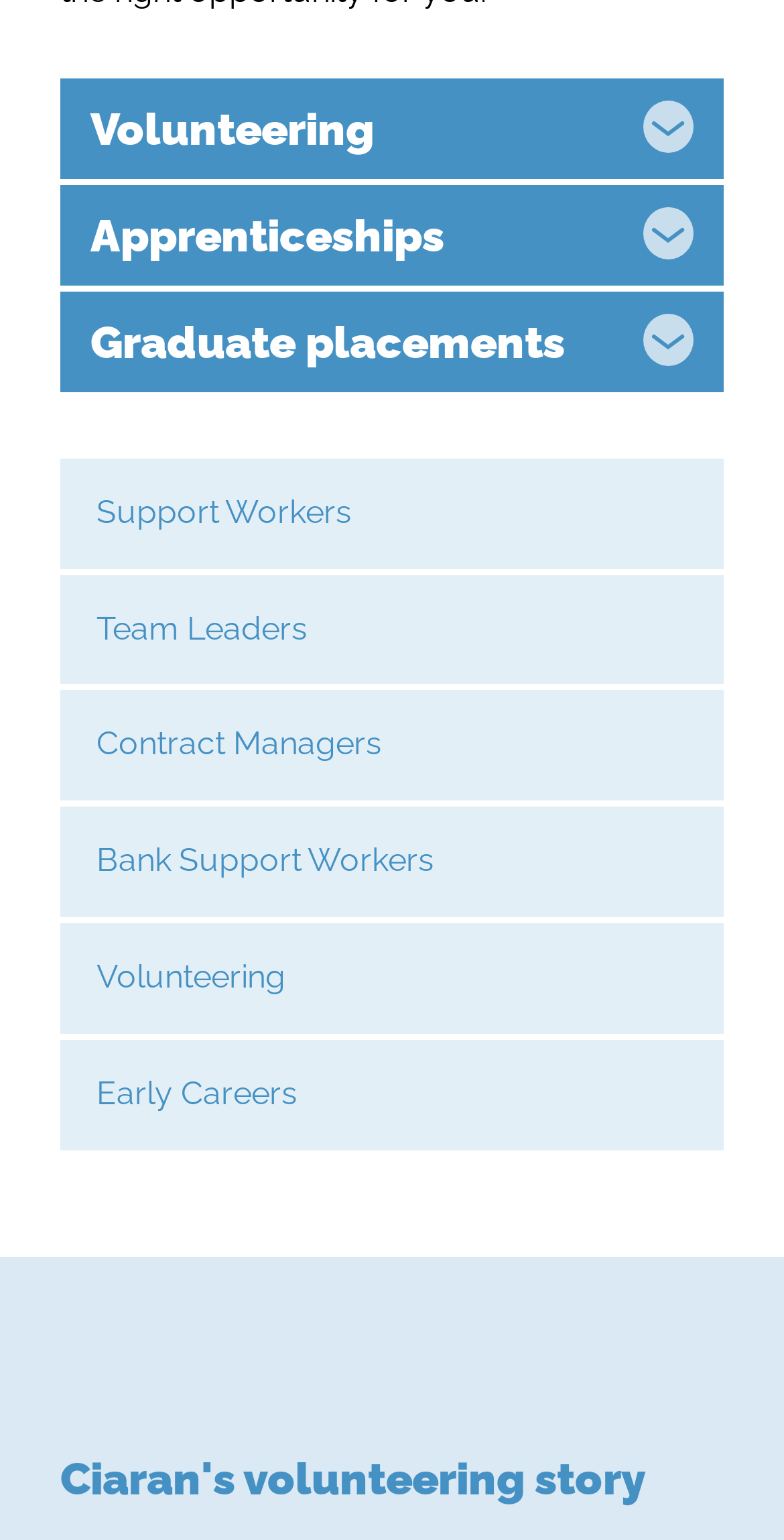Provide your answer to the question using just one word or phrase: What is the duration of the graduate placement?

12 months